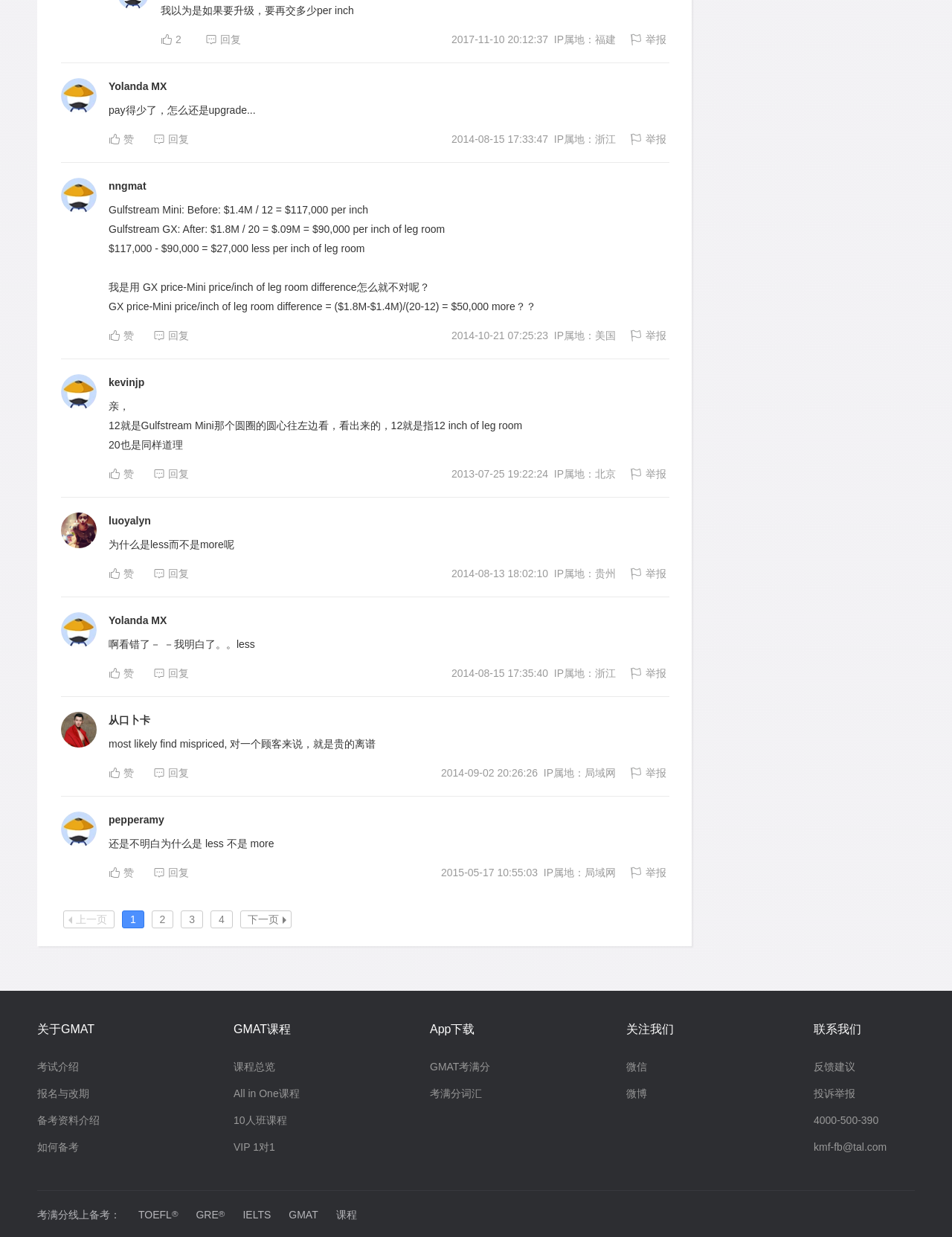Please specify the bounding box coordinates of the clickable section necessary to execute the following command: "view the profile of Yolanda MX".

[0.064, 0.063, 0.102, 0.092]